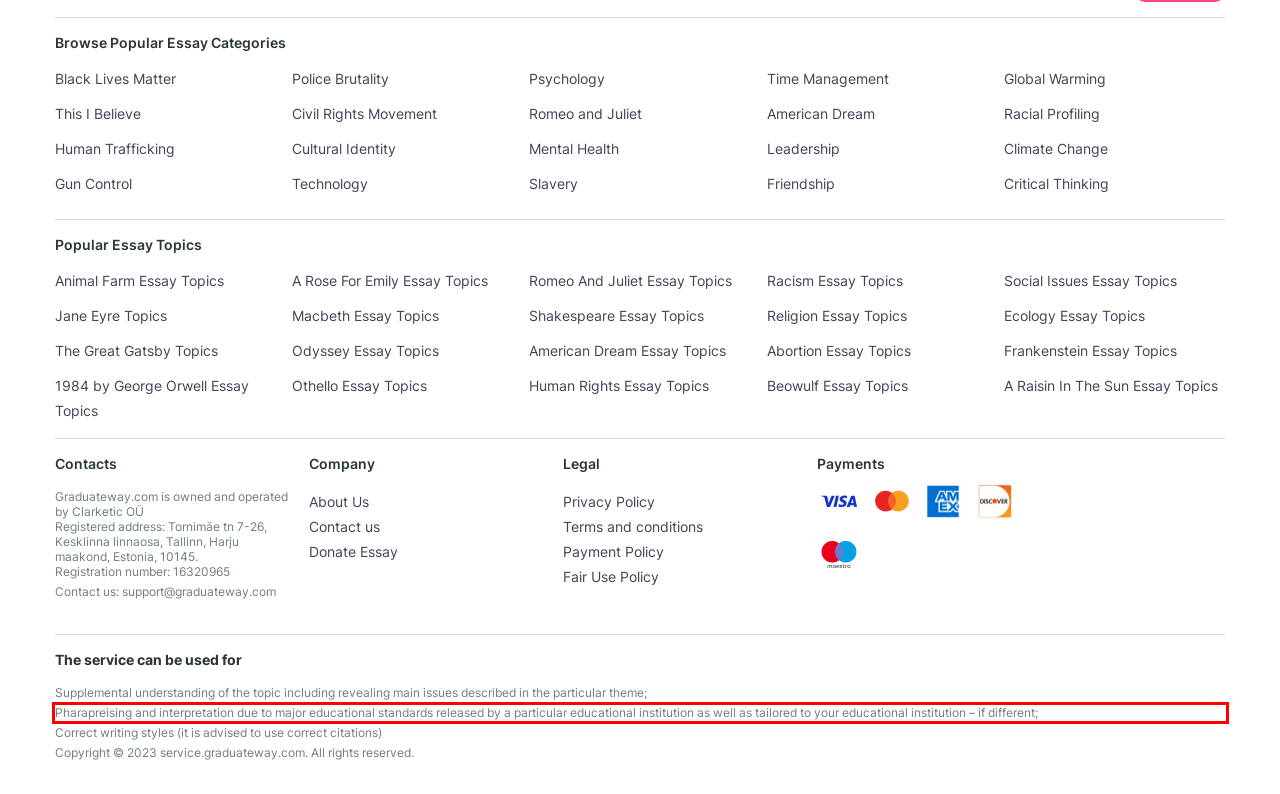Perform OCR on the text inside the red-bordered box in the provided screenshot and output the content.

Pharapreising and interpretation due to major educational standards released by a particular educational institution as well as tailored to your educational institution – if different;